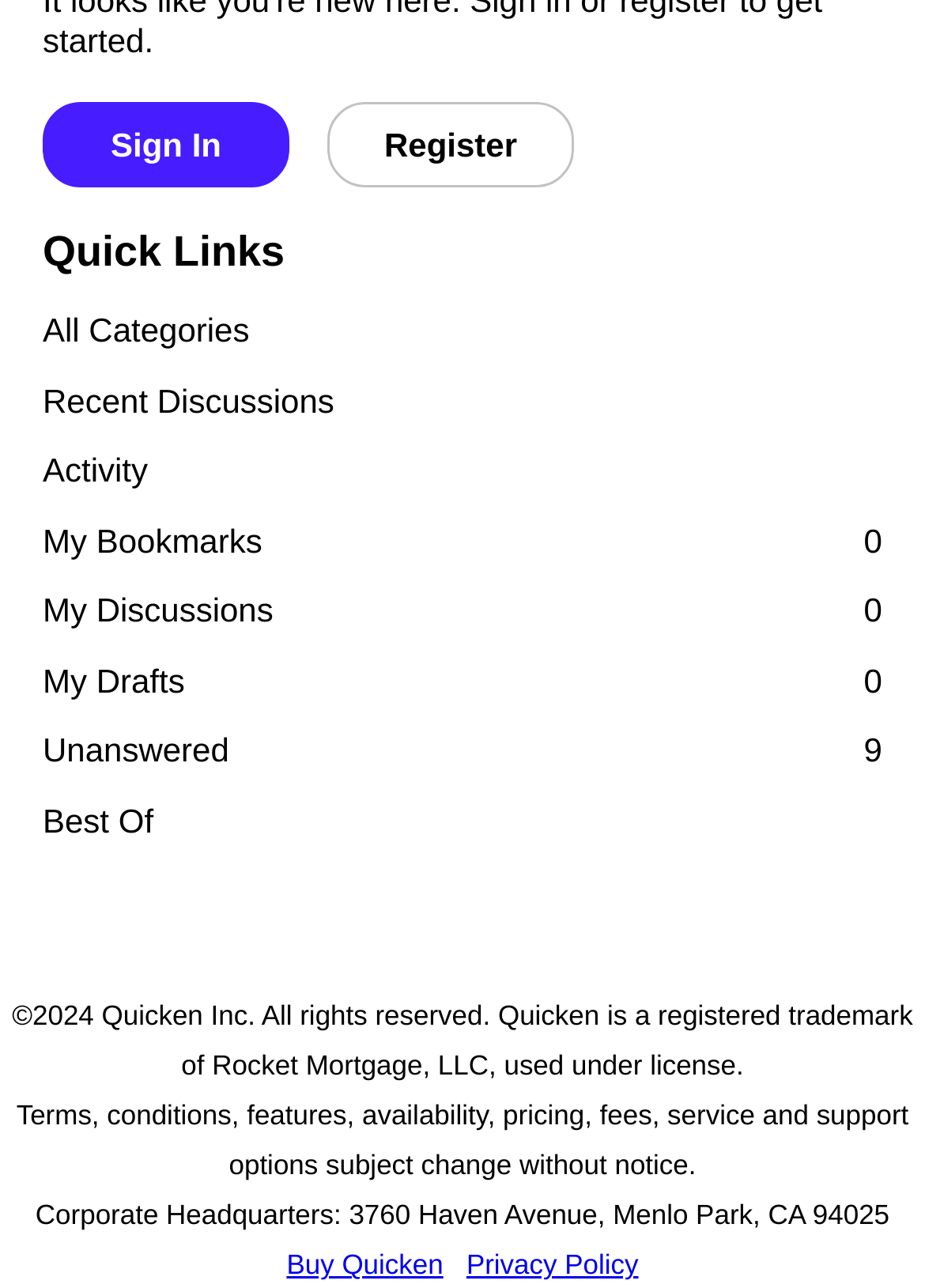Can you pinpoint the bounding box coordinates for the clickable element required for this instruction: "Check recent discussions"? The coordinates should be four float numbers between 0 and 1, i.e., [left, top, right, bottom].

[0.046, 0.285, 0.954, 0.339]